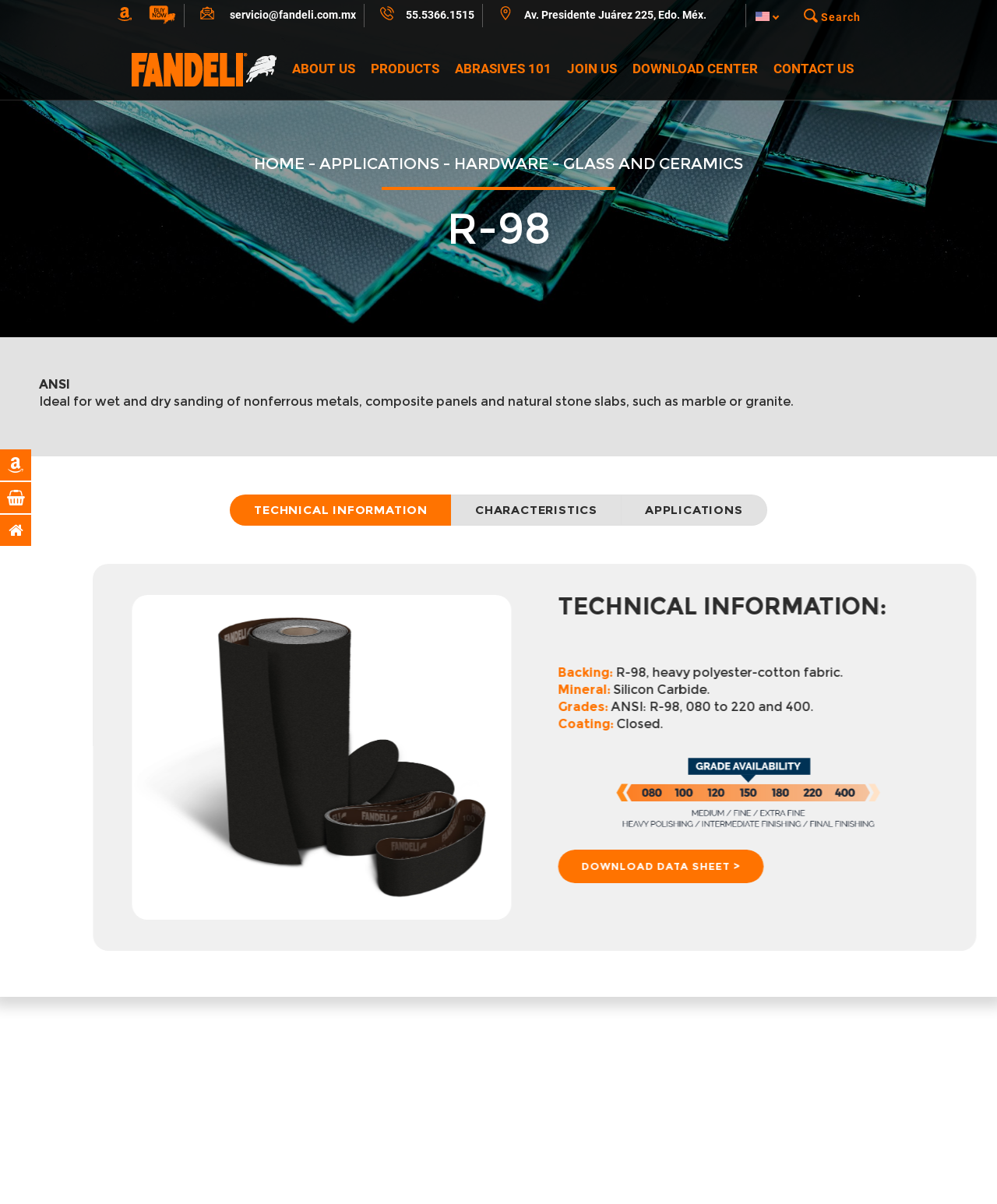Pinpoint the bounding box coordinates of the clickable area needed to execute the instruction: "Click the 'TECHNICAL INFORMATION' link". The coordinates should be specified as four float numbers between 0 and 1, i.e., [left, top, right, bottom].

[0.231, 0.411, 0.453, 0.437]